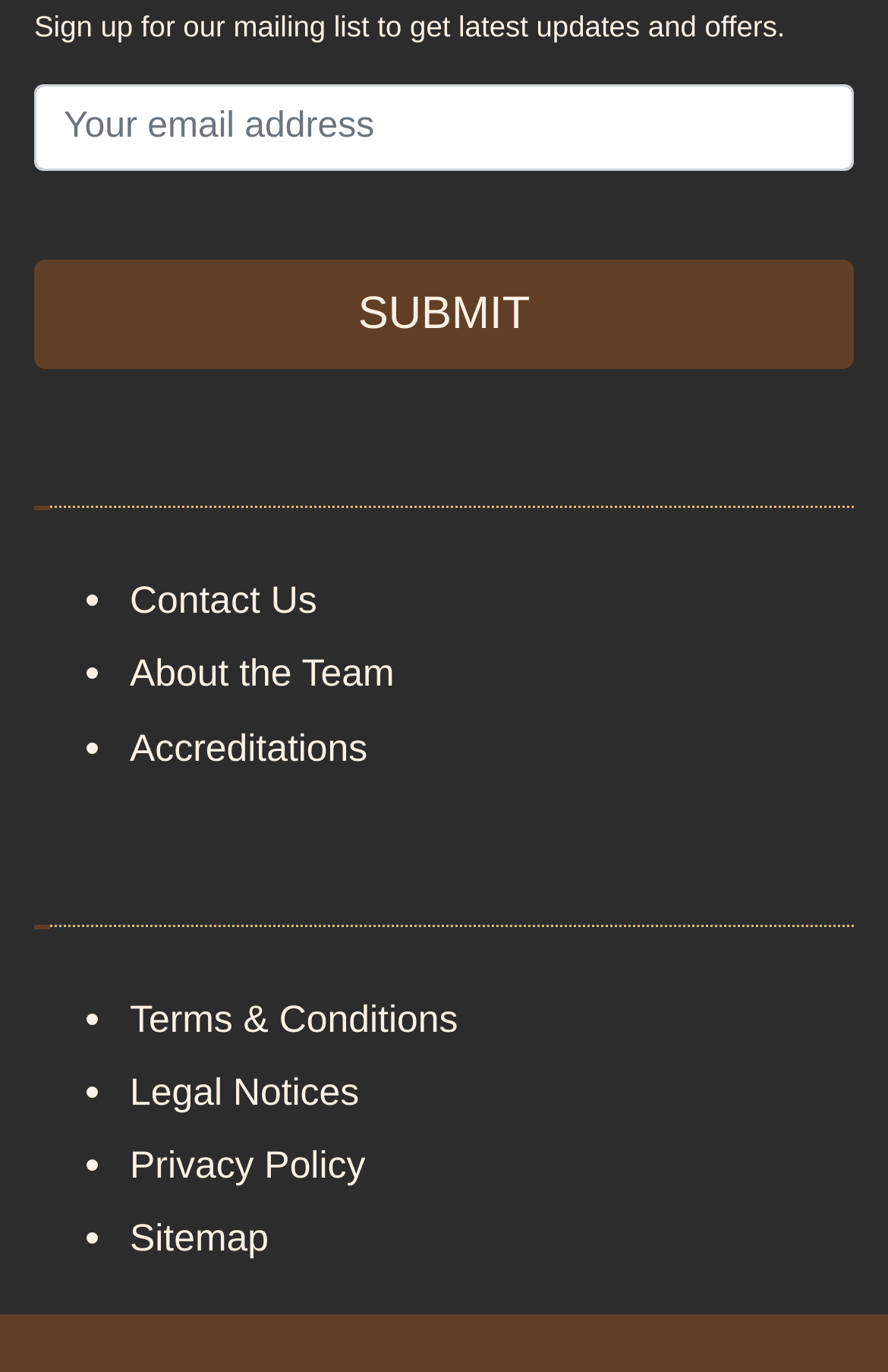Identify the bounding box coordinates for the UI element described as: "About the Team".

[0.146, 0.476, 0.444, 0.507]